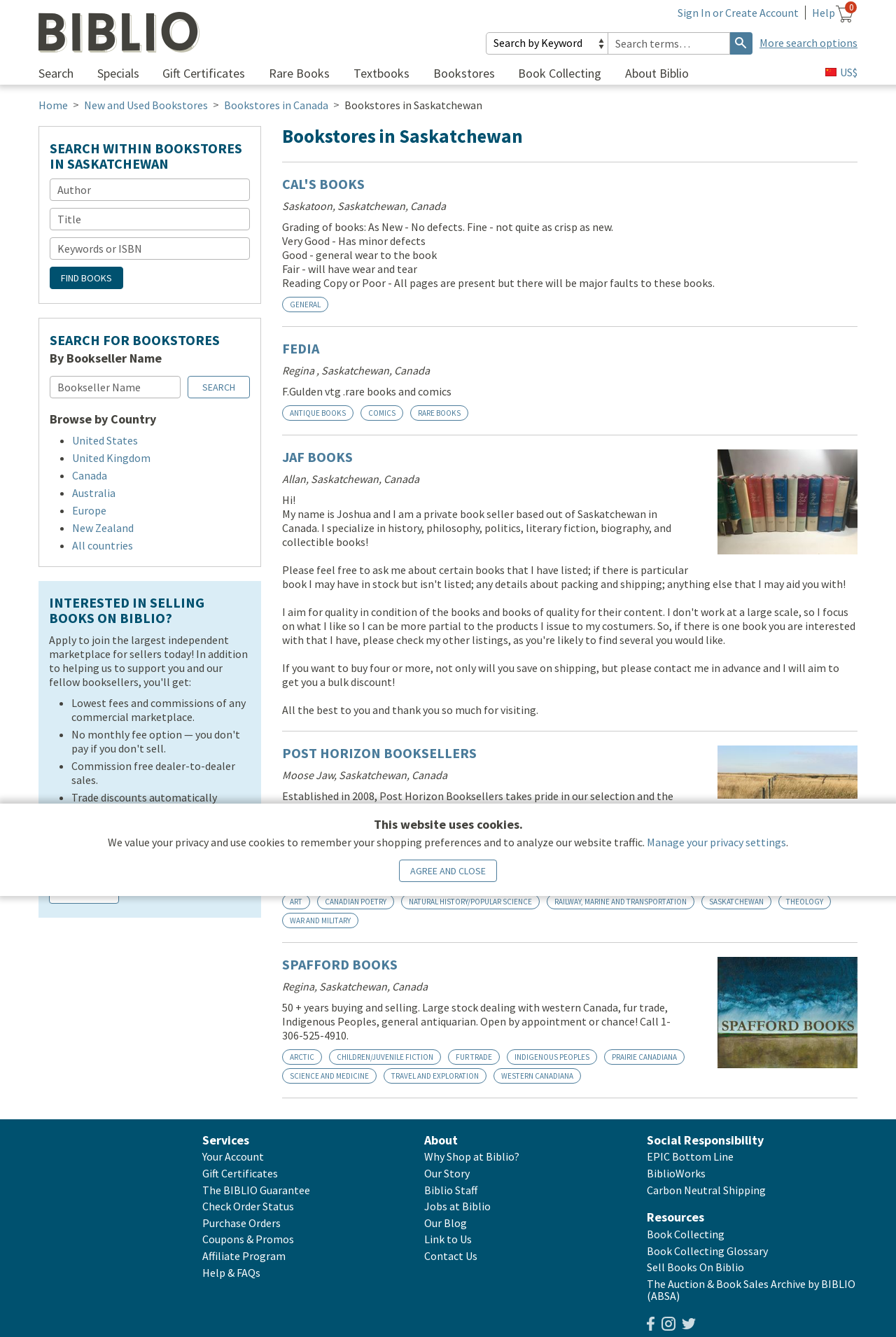Create a detailed summary of the webpage's content and design.

This webpage is about uncommonly good bookstores and booksellers in Saskatchewan. At the top, there is a notification about the website using cookies and a button to agree and close it. Below that, there is a heading "Biblio.com" with a logo and a link to the website. To the right of the logo, there is a customer menu with links to sign in, help, and view cart.

On the left side of the page, there is a main menu with links to search, specials, gift certificates, rare books, textbooks, bookstores, book collecting, and about Biblio. Below the main menu, there is a search form where users can select the type of book search they want to make and enter terms or ISBN to find.

The main content of the page is divided into sections, each featuring a bookstore in Saskatchewan. There are four bookstores listed: CAL'S BOOKS, FEDIA, JAF BOOKS, and POST HORIZON BOOKSELLERS. Each section has a heading with the name of the bookstore, followed by a link to the bookstore's page, and then a description of the bookstore, including its location and specialties. Some bookstores also have links to specific categories of books they offer.

There are also images of the bookstores' logos and a link to change the ship-to country and currency at the top right corner of the page.